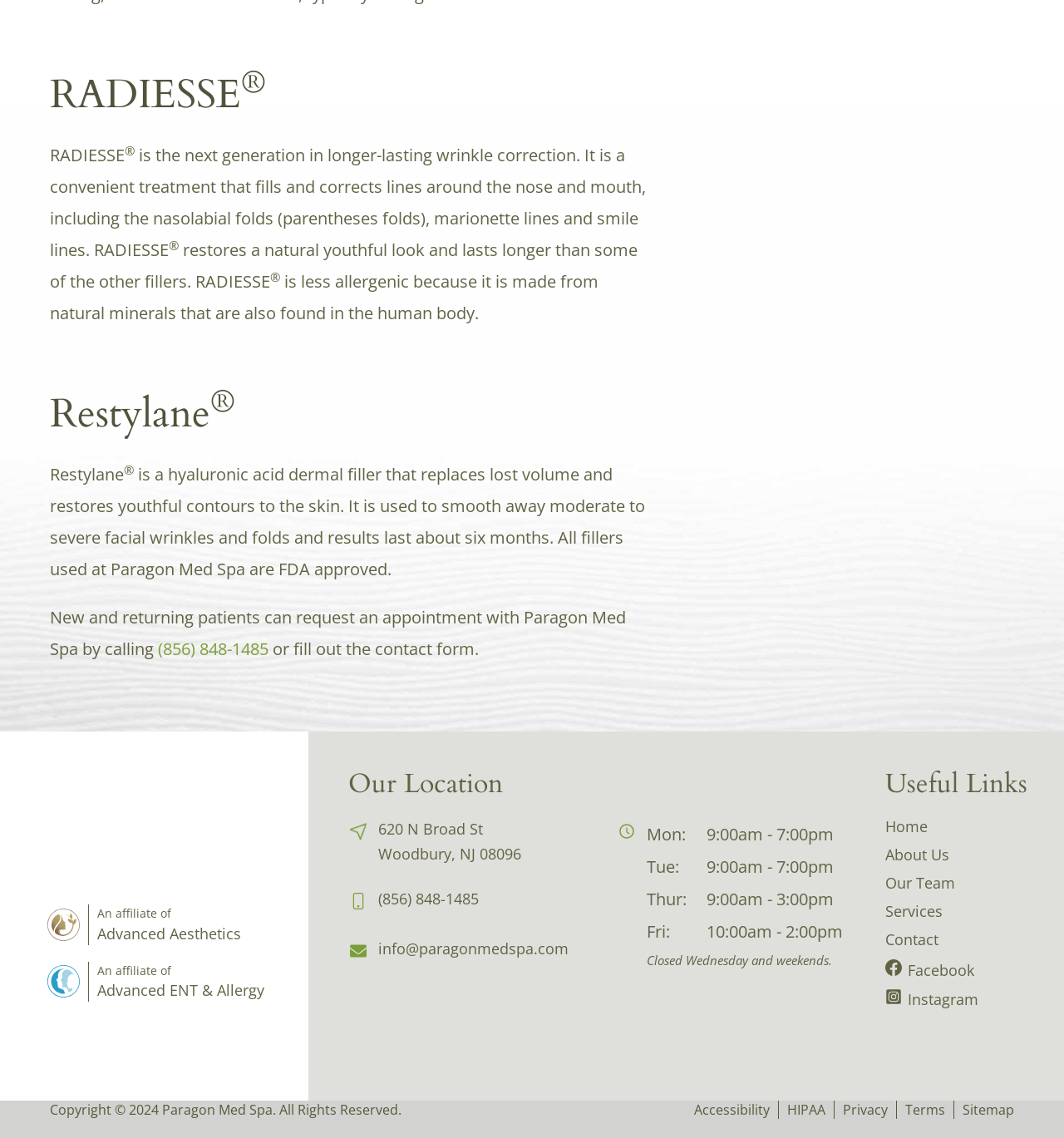What is RADIESSE used for?
Based on the image, provide a one-word or brief-phrase response.

Wrinkle correction